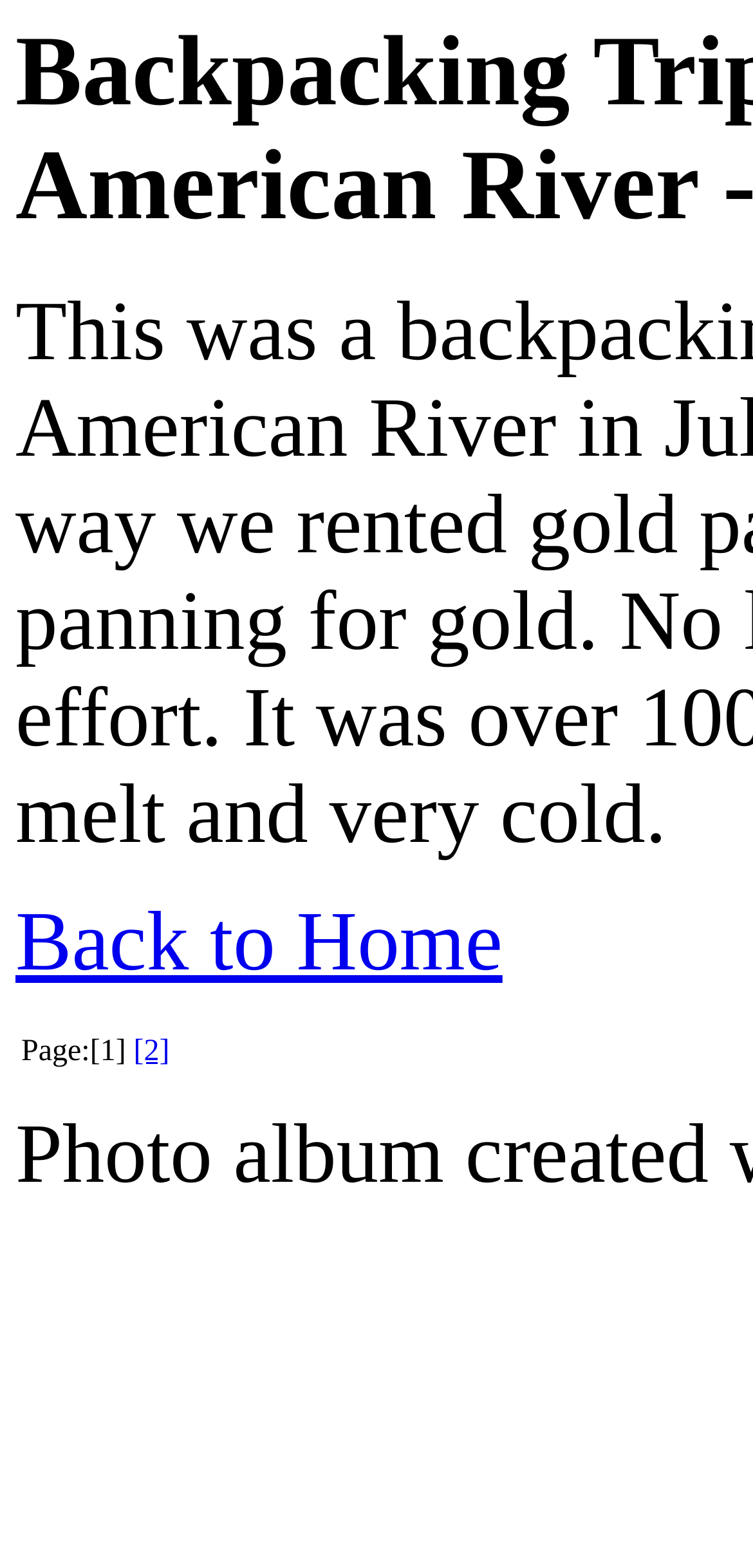Is there a navigation link at the top of the webpage? Examine the screenshot and reply using just one word or a brief phrase.

Yes